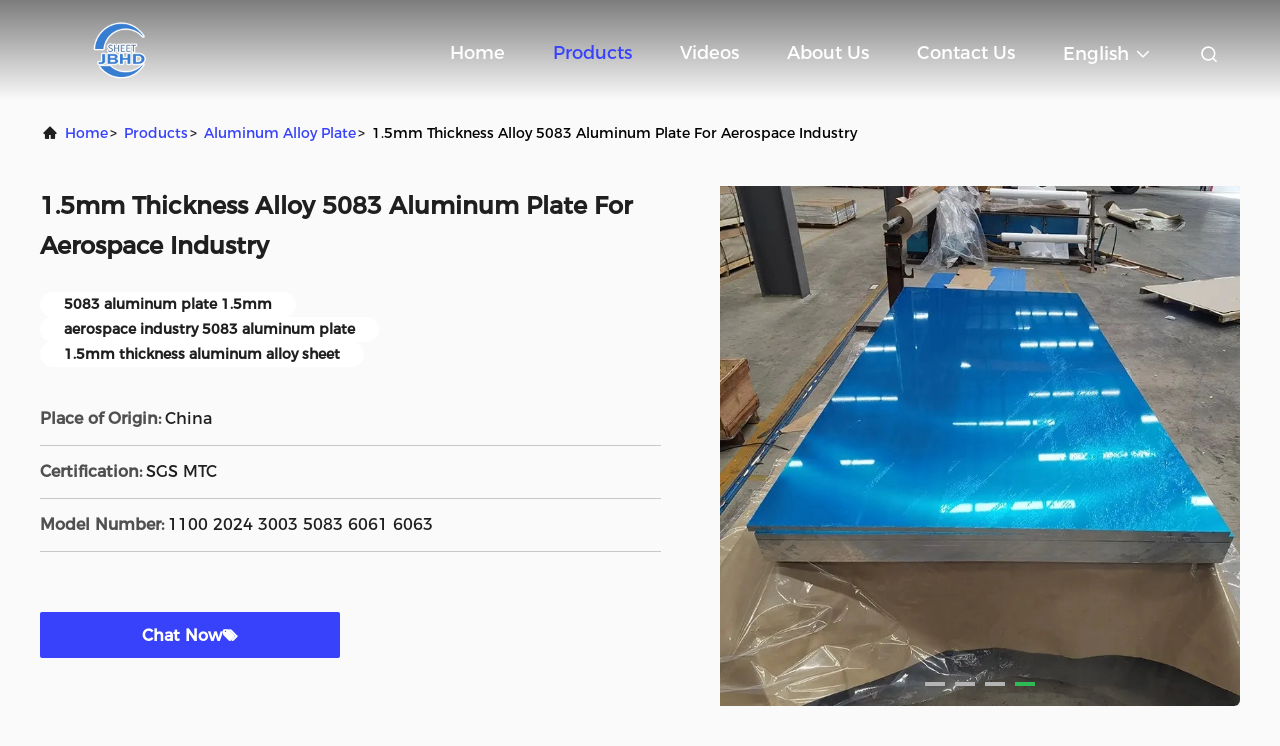What are the main categories?
Look at the image and answer the question with a single word or phrase.

Home, Products, Videos, About Us, Contact Us